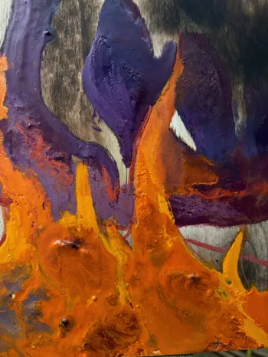Where is the exhibition 'Fabian Ramírez: Firing of the Idols' taking place?
Craft a detailed and extensive response to the question.

The caption states that the artwork is part of the exhibition 'Fabian Ramírez: Firing of the Idols', which runs from April 10 to May 18, 2024, at Castor in London, United Kingdom.